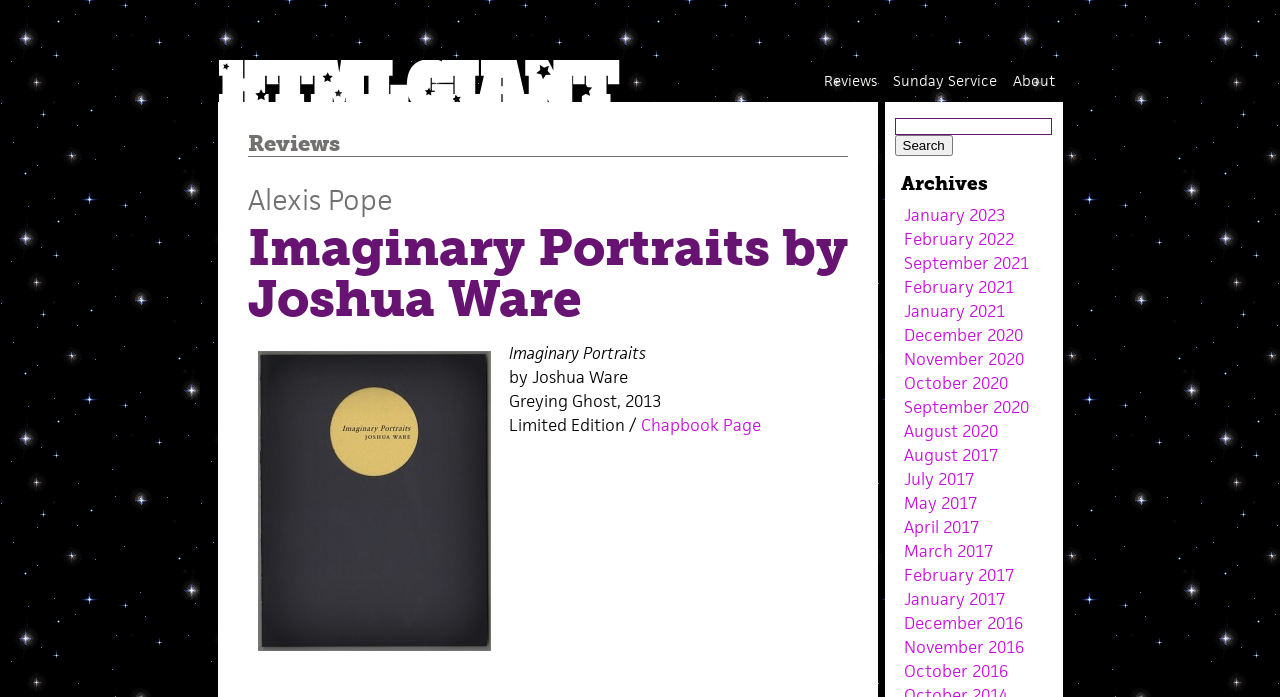What is the name of the author of Imaginary Portraits?
Provide a well-explained and detailed answer to the question.

I found the answer by looking at the heading element 'Imaginary Portraits by Joshua Ware' which is located at [0.193, 0.319, 0.662, 0.466]. This heading element is a child of the root element and is likely to be the title of the webpage, which includes the author's name.